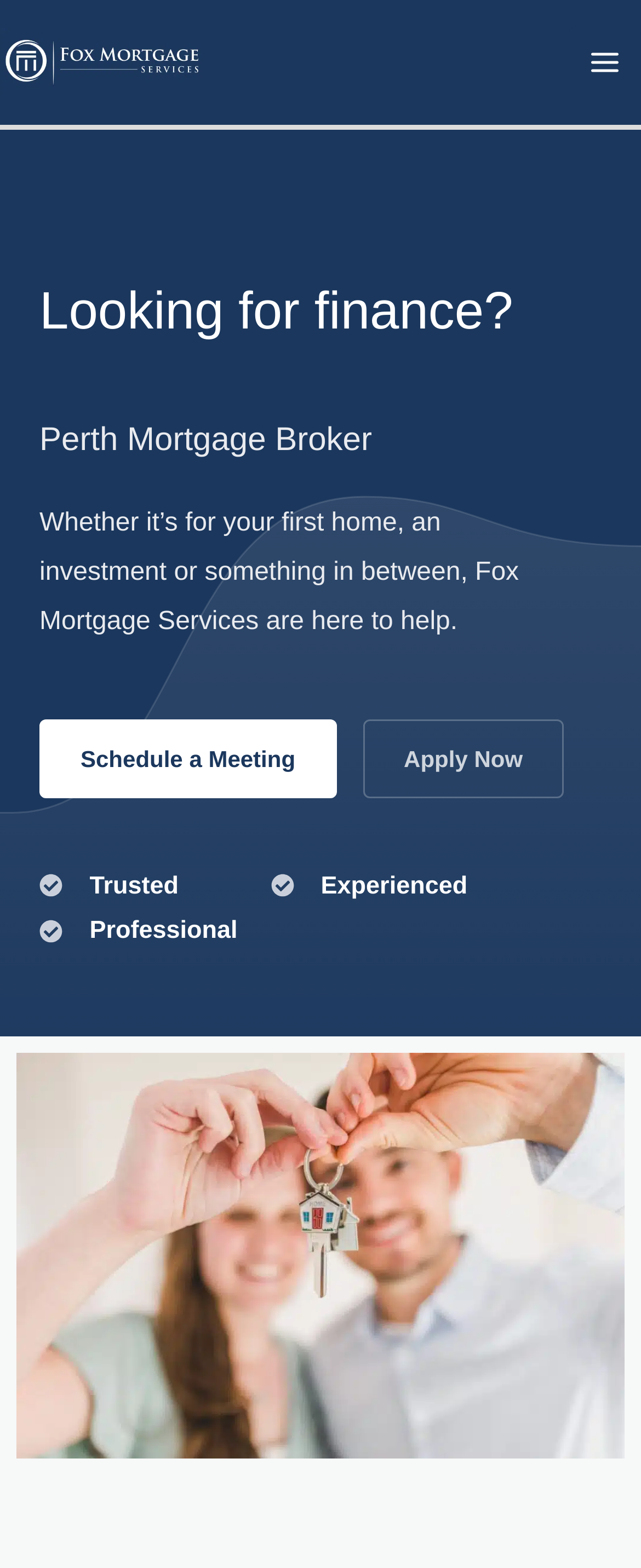Bounding box coordinates are to be given in the format (top-left x, top-left y, bottom-right x, bottom-right y). All values must be floating point numbers between 0 and 1. Provide the bounding box coordinate for the UI element described as: Schedule a Meeting

[0.062, 0.458, 0.525, 0.509]